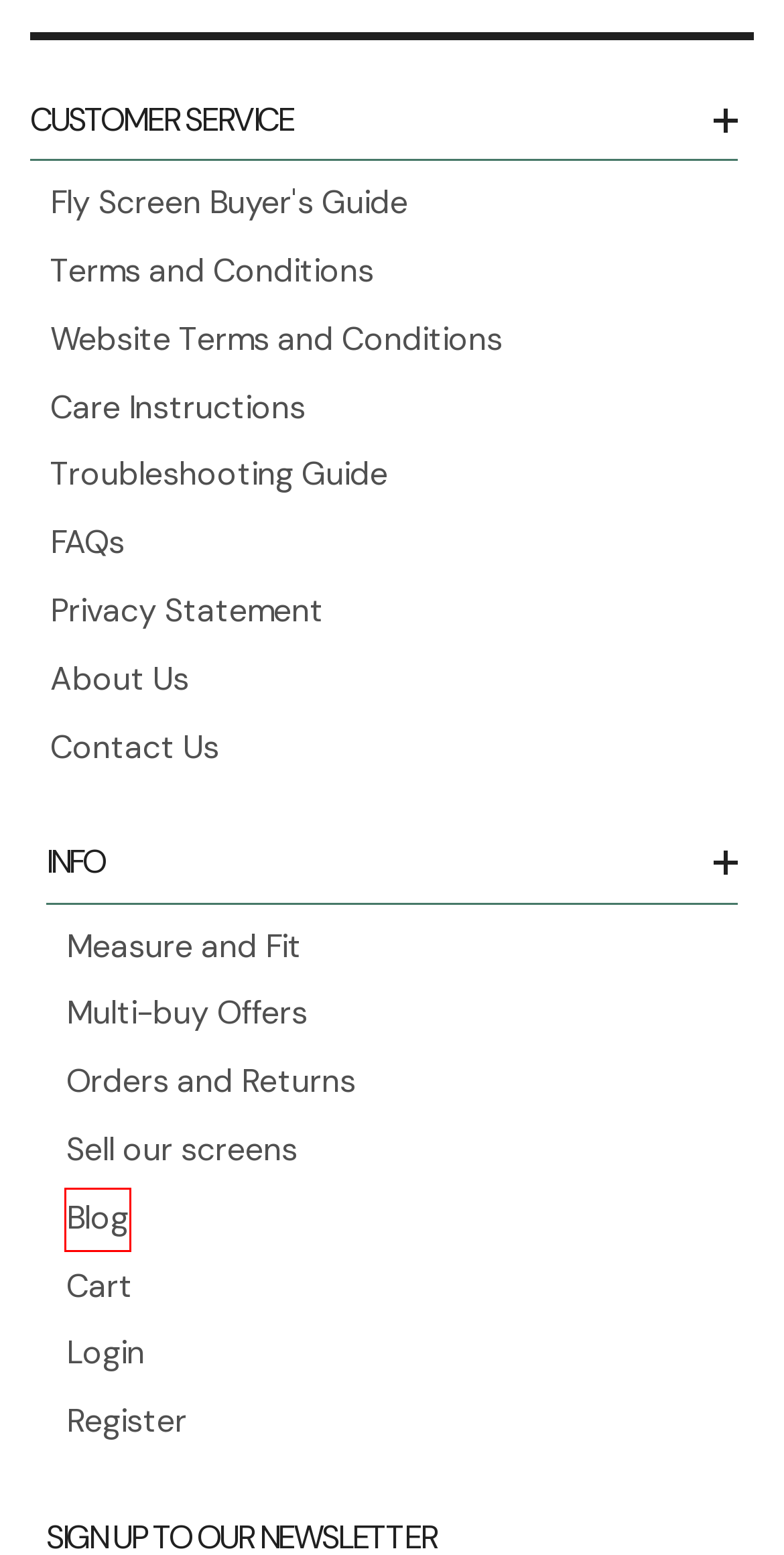Examine the webpage screenshot and identify the UI element enclosed in the red bounding box. Pick the webpage description that most accurately matches the new webpage after clicking the selected element. Here are the candidates:
A. DIY Fly Screens - Customer Service
B. About DIY Fly Screens
C. FAQs - DIY Fly Screens
D. DIY Fly Screens - Care Instructions and User Advice
E. Blog - DIYflyscreens.co.uk
F. DIY Fly Screens - Contact Us
G. Fly Screen Buyer's Guide
H. Troubleshooting Guide | DIY Fly Screens

E